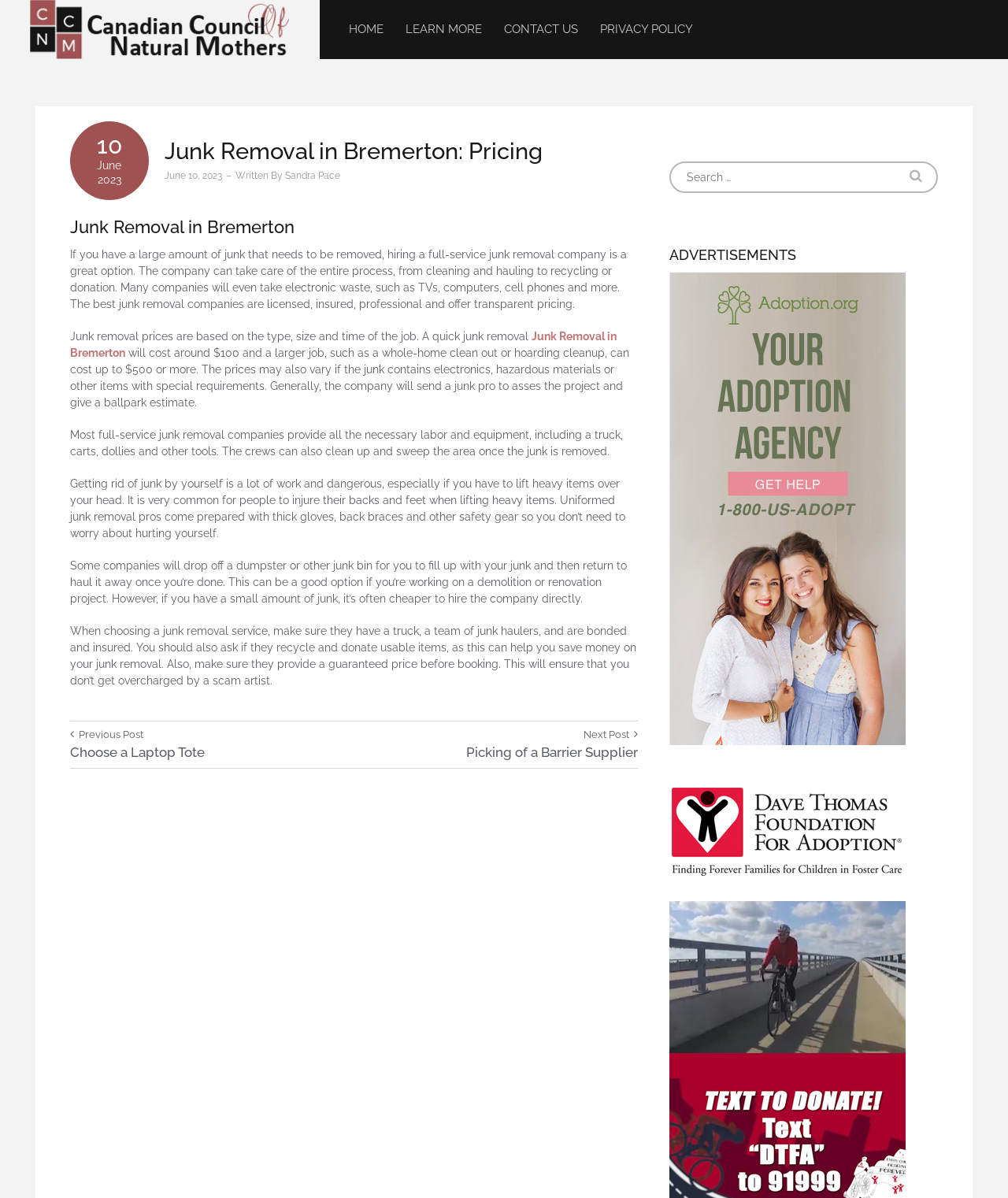What should you ask a junk removal service before booking?
Look at the screenshot and respond with one word or a short phrase.

If they recycle and donate